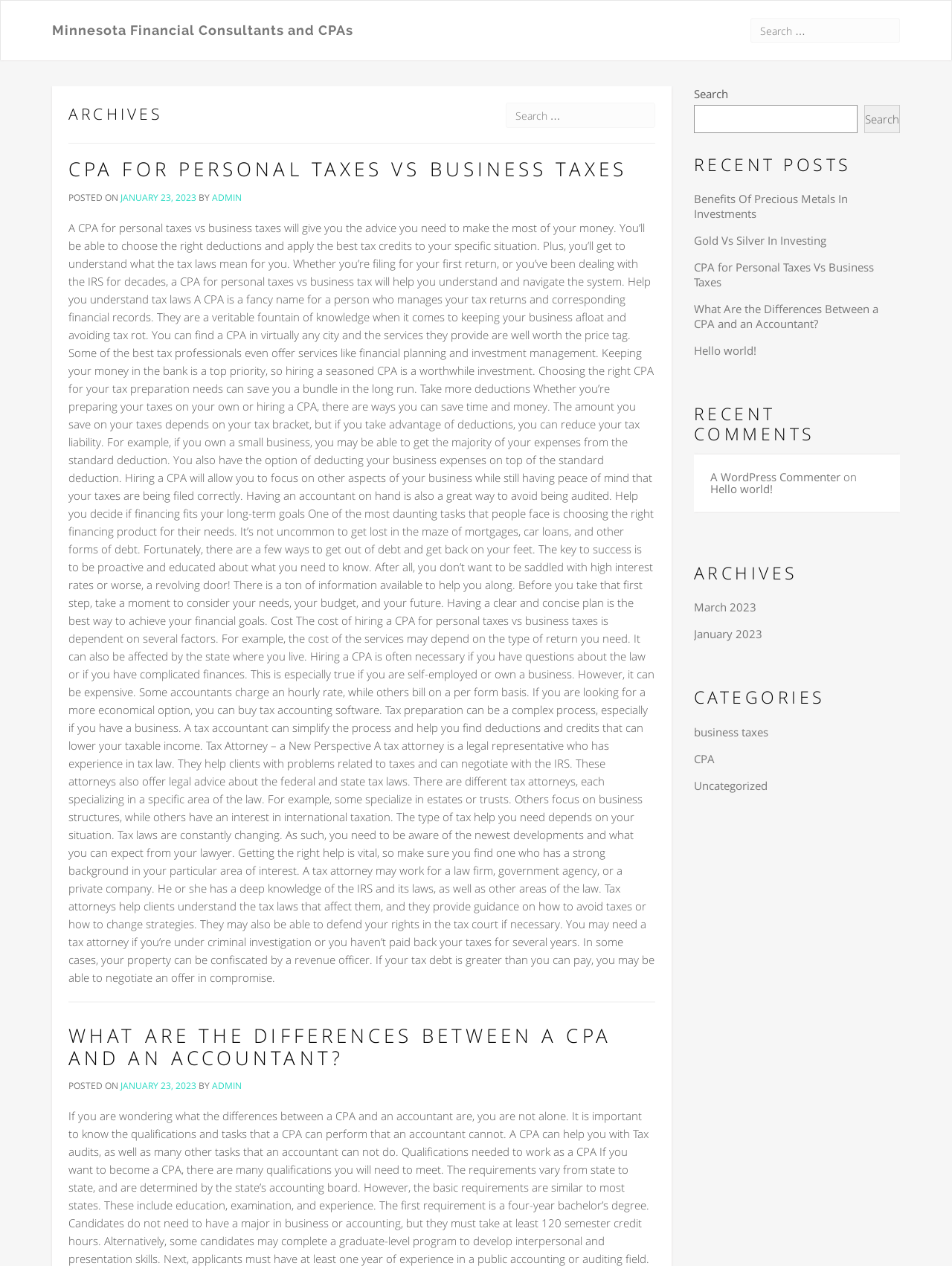Can you give a comprehensive explanation to the question given the content of the image?
What is the topic of the first article?

I determined the answer by looking at the article section of the webpage, which has a heading 'CPA FOR PERSONAL TAXES VS BUSINESS TAXES' and a link with the same text. This indicates that the topic of the first article is about the differences between a CPA for personal taxes and business taxes.